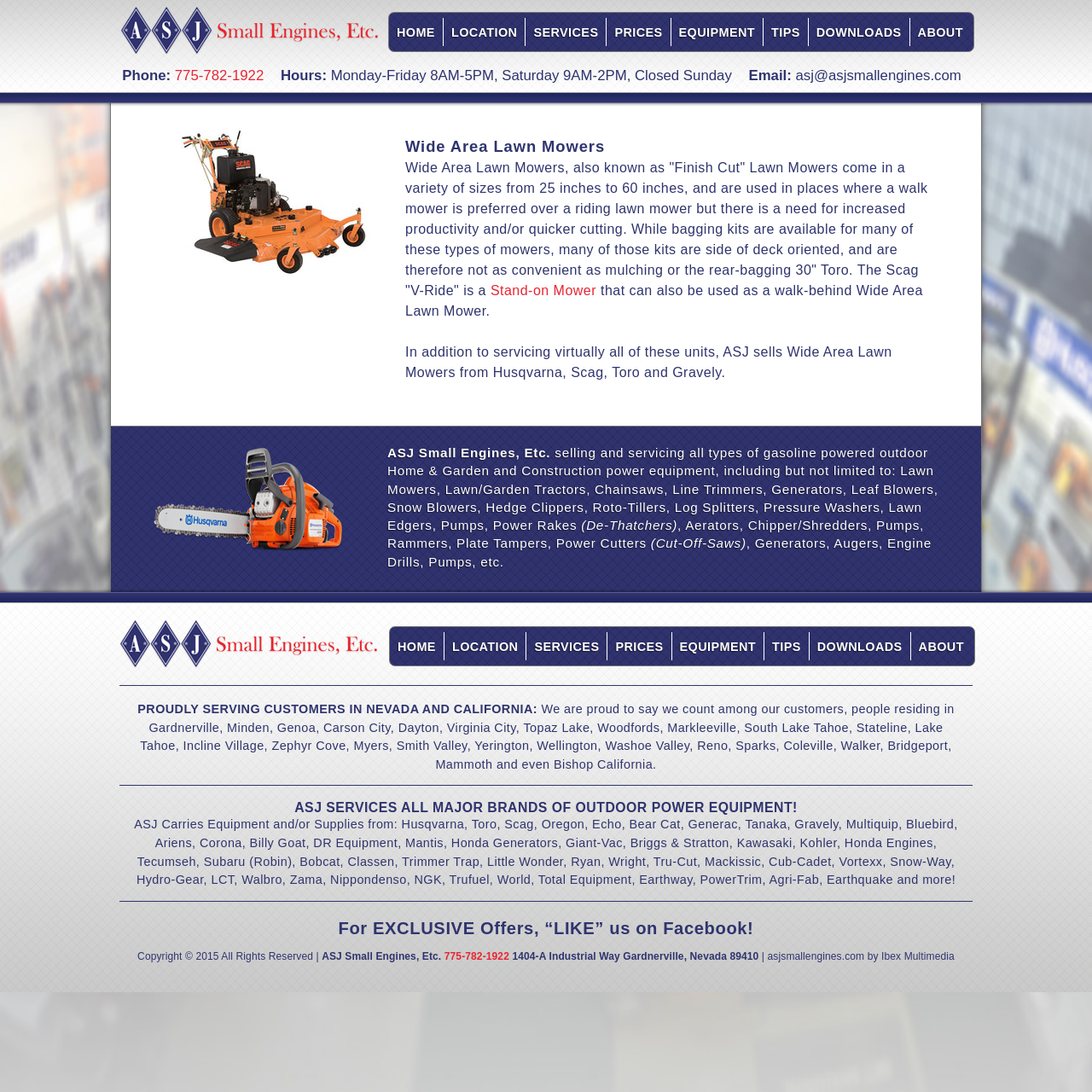Please identify the bounding box coordinates of the element I should click to complete this instruction: 'Click HOME'. The coordinates should be given as four float numbers between 0 and 1, like this: [left, top, right, bottom].

[0.356, 0.012, 0.405, 0.049]